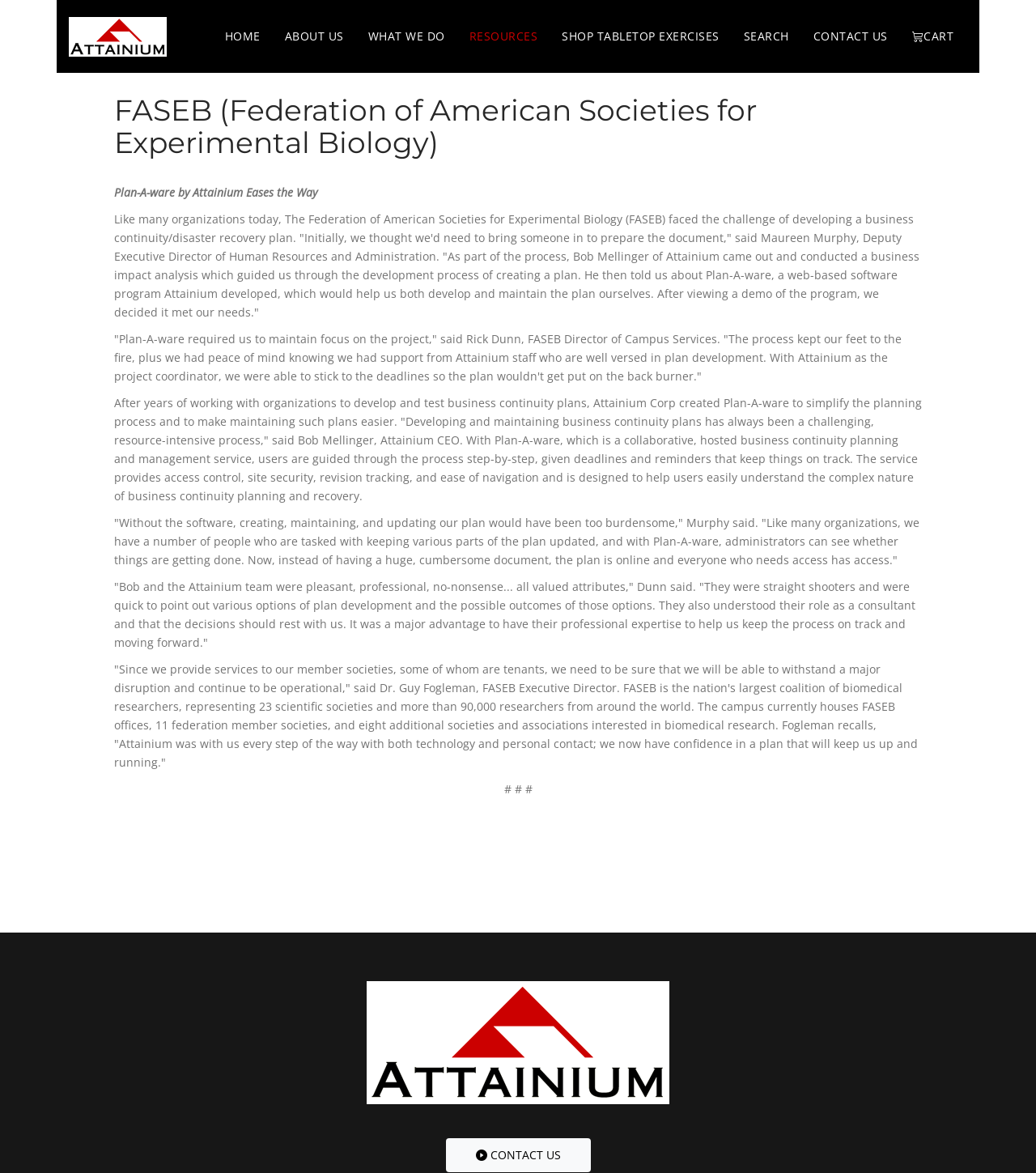Who is the CEO of Attainium?
Can you offer a detailed and complete answer to this question?

The CEO of Attainium is Bob Mellinger, as mentioned in one of the static text elements on the webpage, where he is quoted discussing the development of Plan-A-ware.